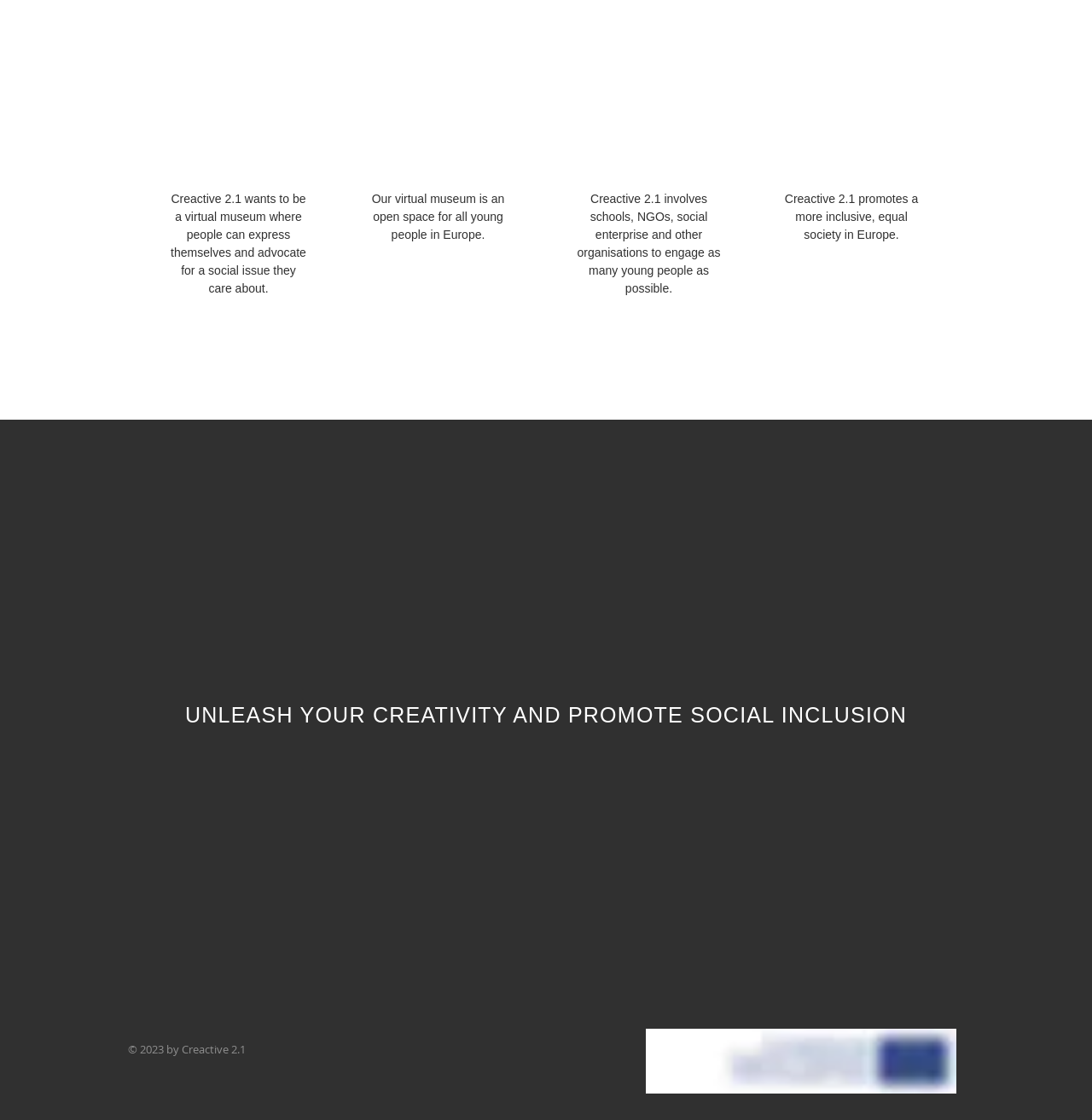Using the given description, provide the bounding box coordinates formatted as (top-left x, top-left y, bottom-right x, bottom-right y), with all values being floating point numbers between 0 and 1. Description: Support

None